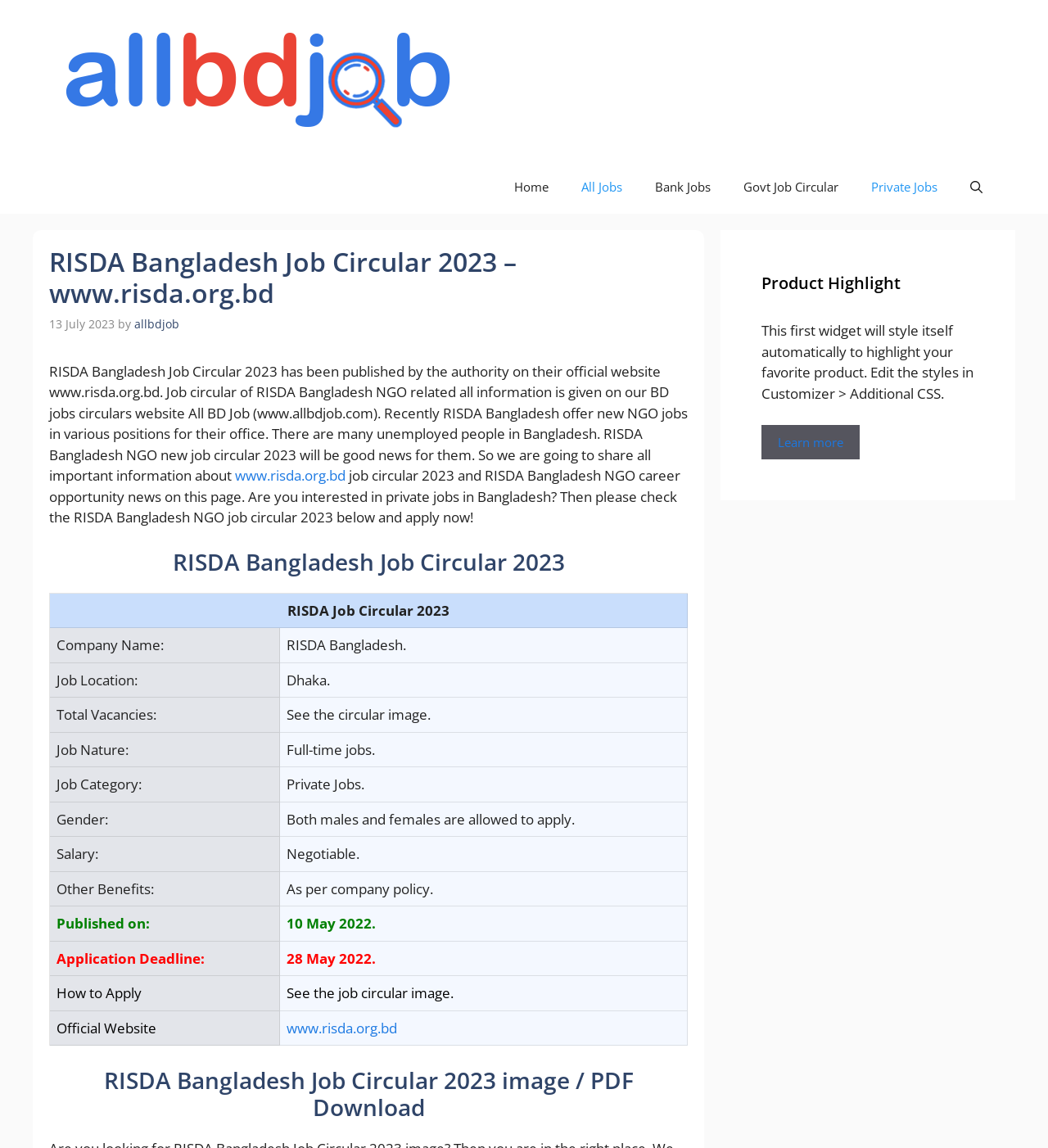Identify the bounding box of the UI component described as: "alt="All BD Job"".

[0.062, 0.06, 0.43, 0.077]